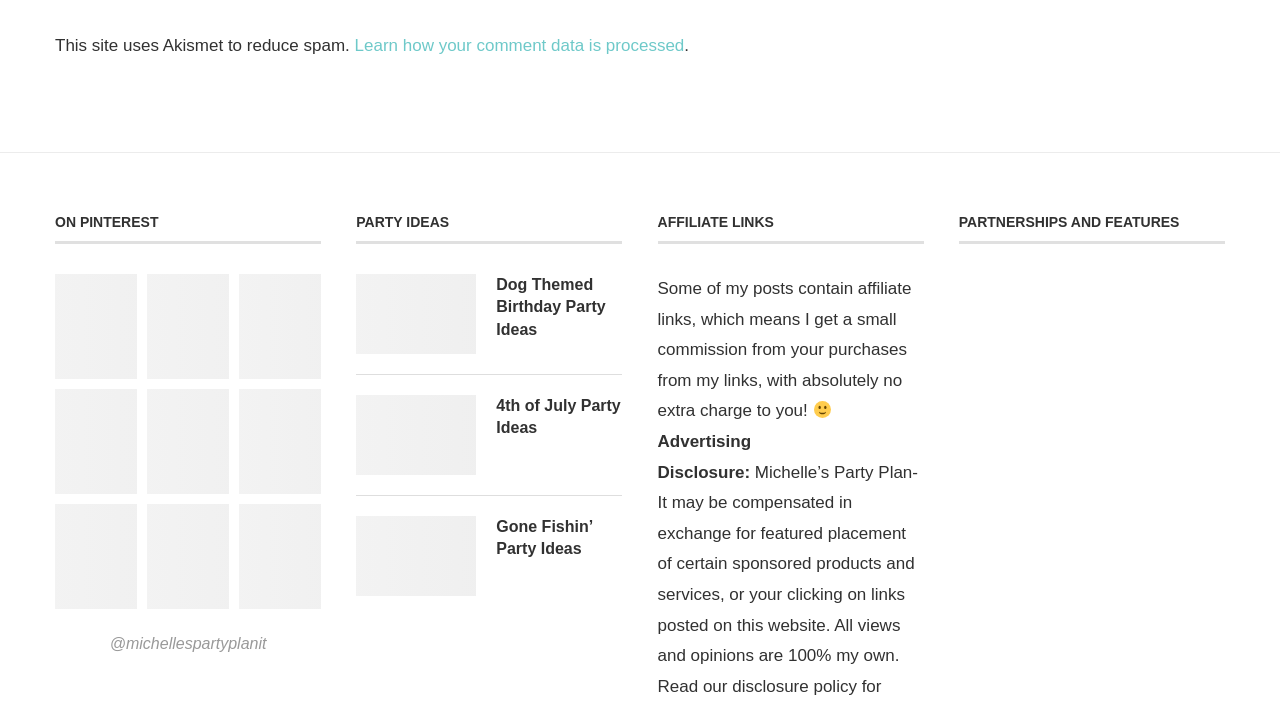Determine the bounding box coordinates for the area that should be clicked to carry out the following instruction: "View Gone Fishin’ Party Ideas".

[0.278, 0.73, 0.372, 0.843]